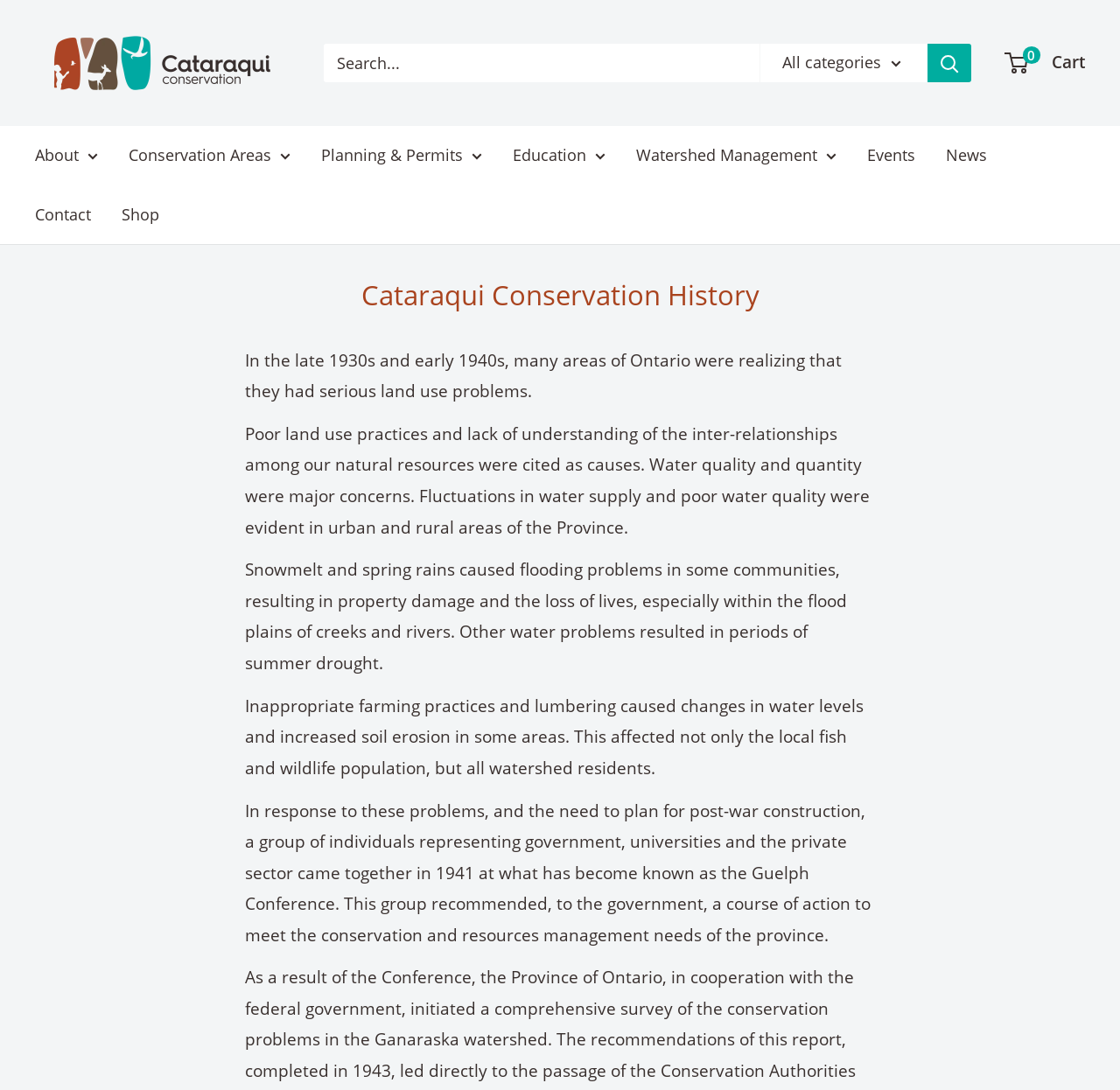What was a consequence of inappropriate farming practices and lumbering?
Kindly offer a detailed explanation using the data available in the image.

The text states that 'Inappropriate farming practices and lumbering caused changes in water levels and increased soil erosion in some areas.' This suggests that one of the consequences of these practices was soil erosion.